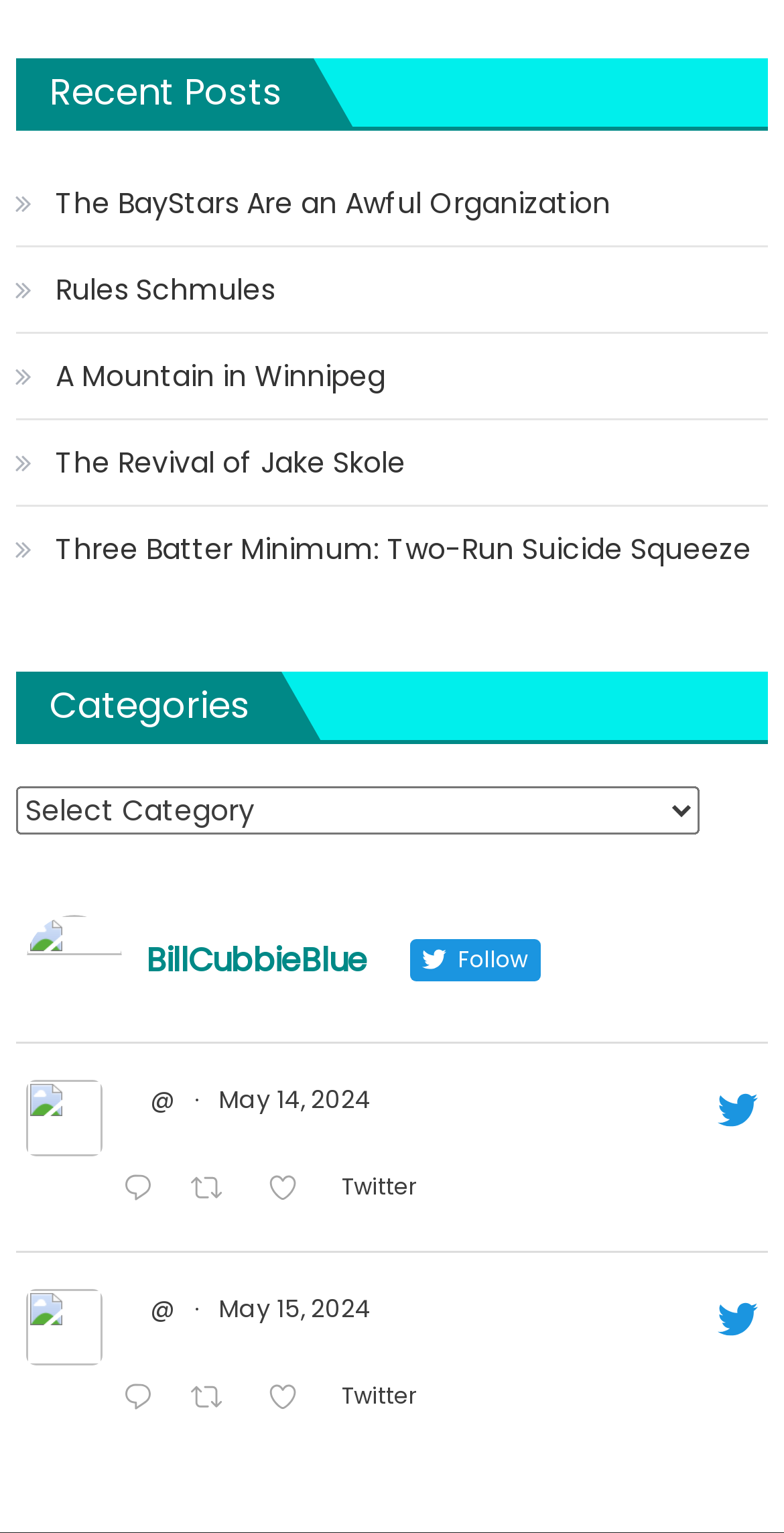How many links are there under the 'Recent Posts' heading?
Using the screenshot, give a one-word or short phrase answer.

5